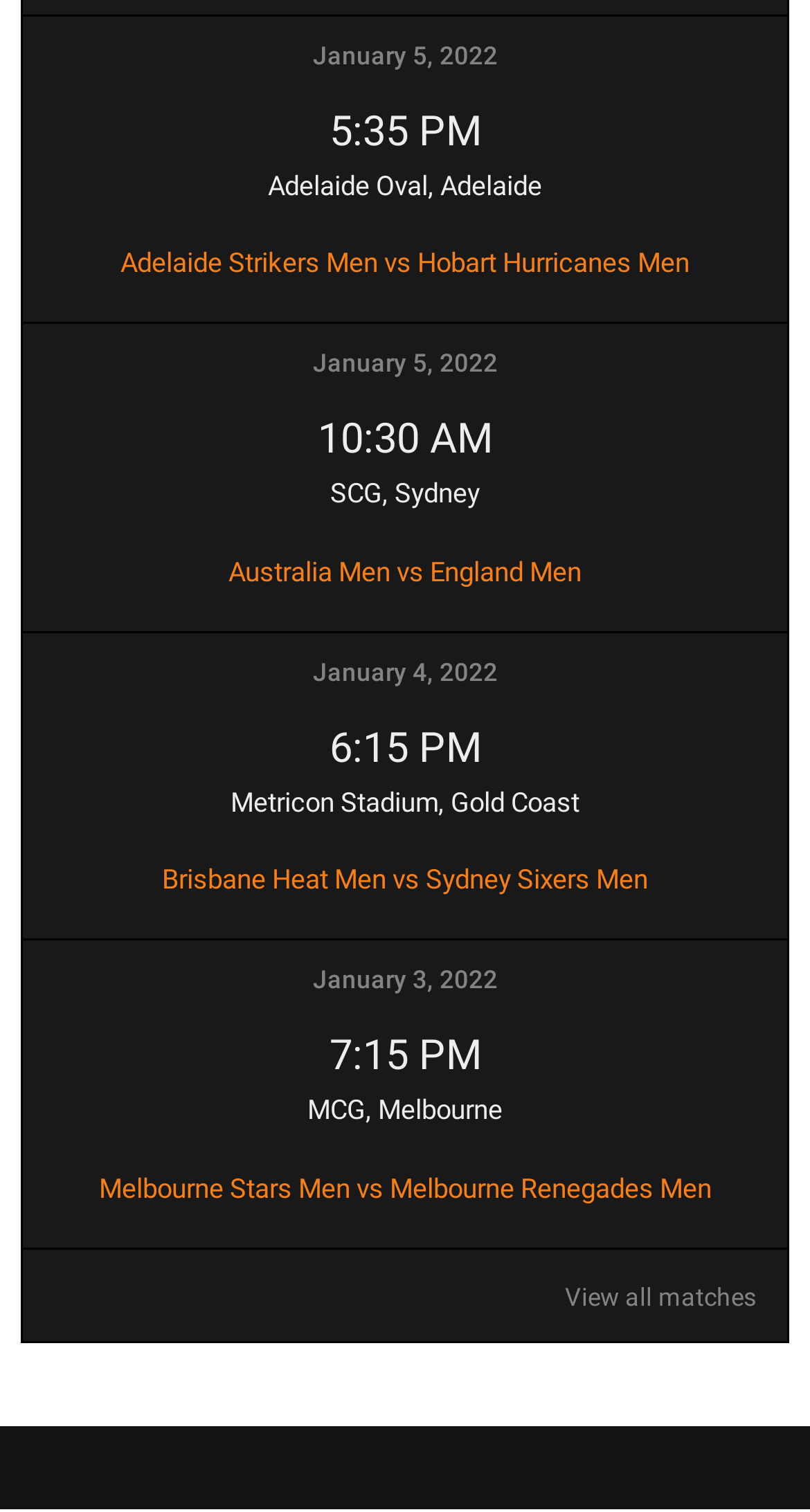Use one word or a short phrase to answer the question provided: 
What is the link at the bottom of the page?

View all matches